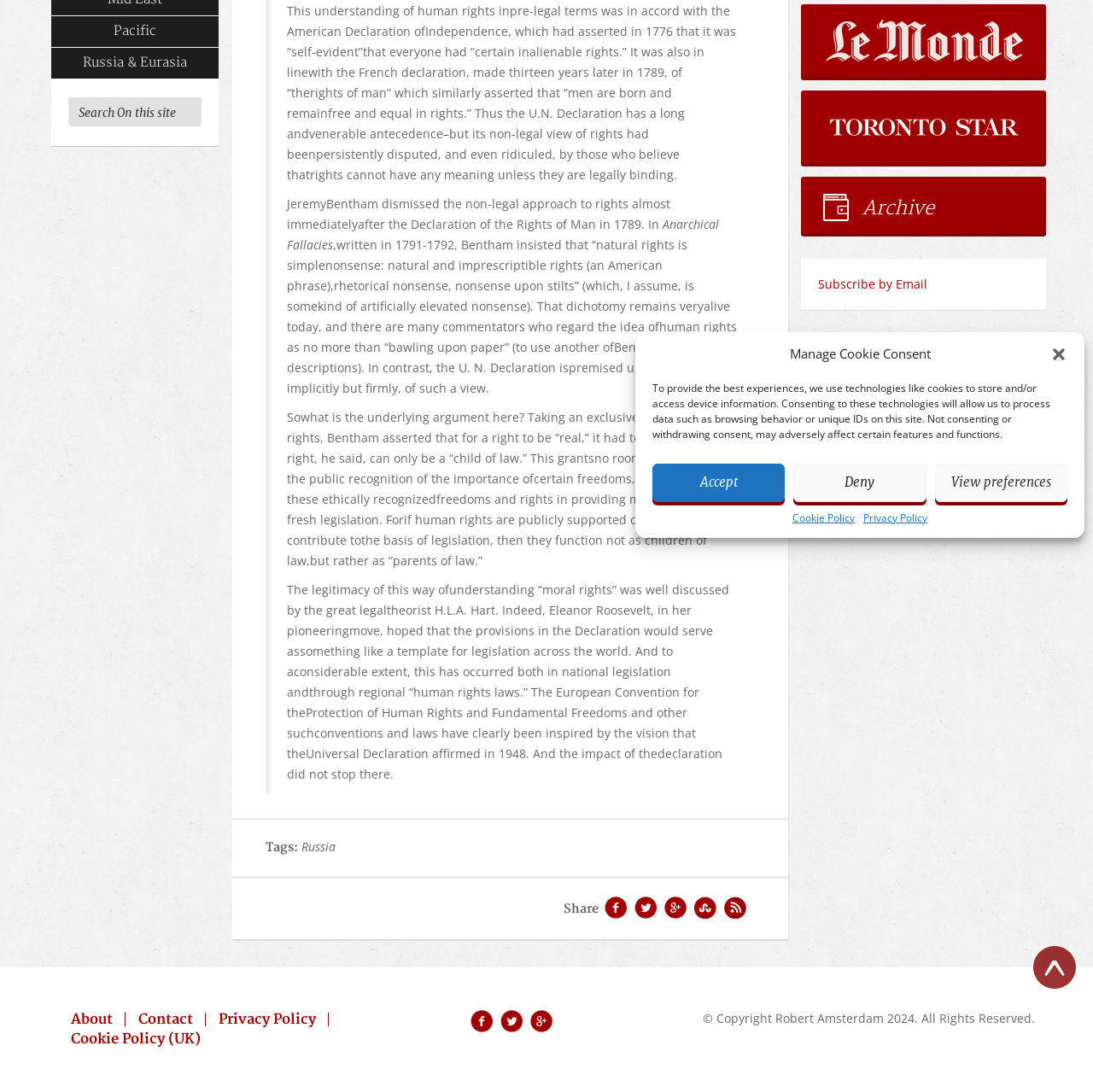Determine the bounding box coordinates for the UI element with the following description: "name="s" placeholder="Search On this site"". The coordinates should be four float numbers between 0 and 1, represented as [left, top, right, bottom].

[0.062, 0.089, 0.184, 0.115]